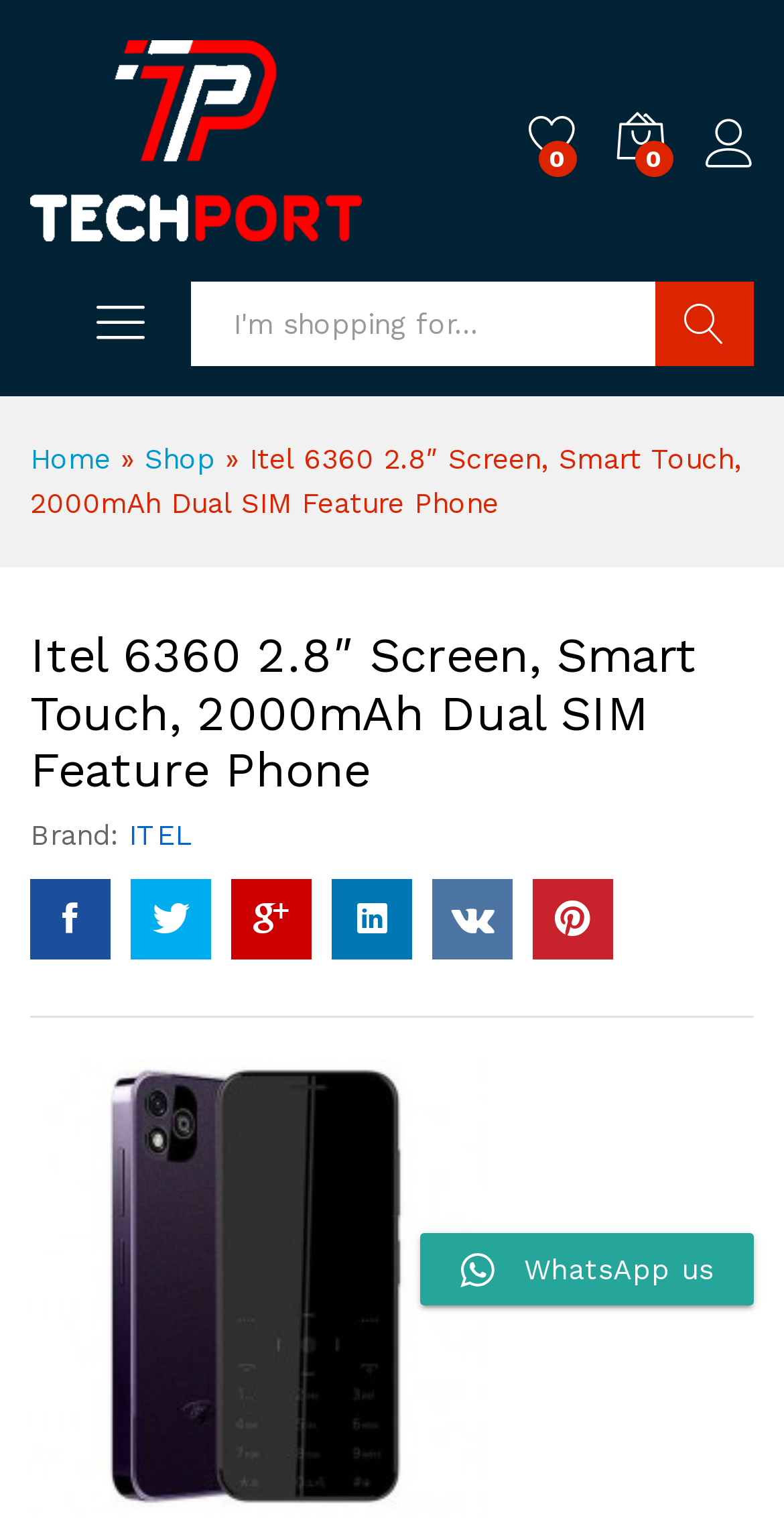Kindly determine the bounding box coordinates for the clickable area to achieve the given instruction: "Contact us on WhatsApp".

[0.668, 0.824, 0.91, 0.846]